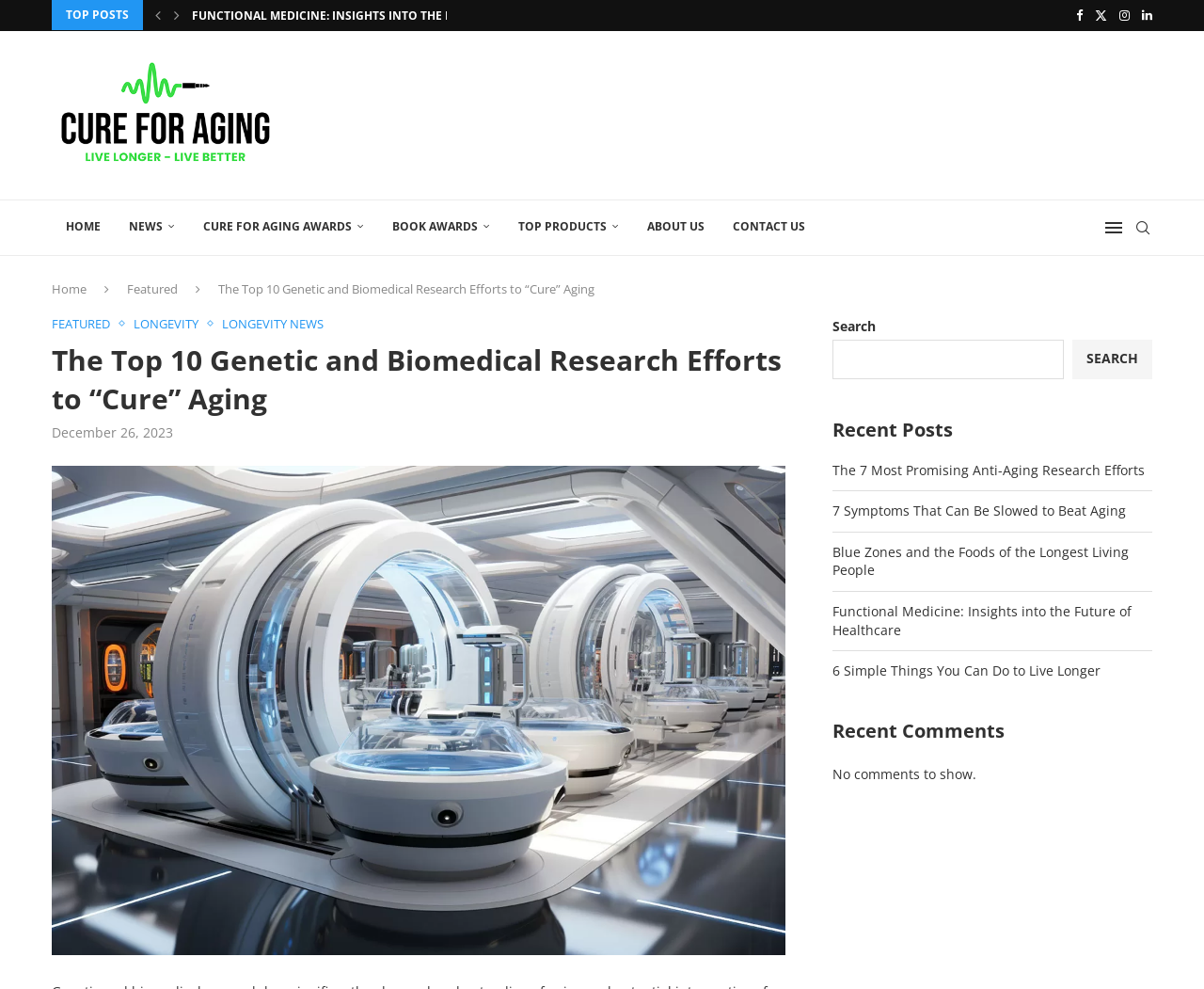Locate the bounding box coordinates of the region to be clicked to comply with the following instruction: "Click on the 'Previous slide' button". The coordinates must be four float numbers between 0 and 1, in the form [left, top, right, bottom].

[0.125, 0.0, 0.138, 0.03]